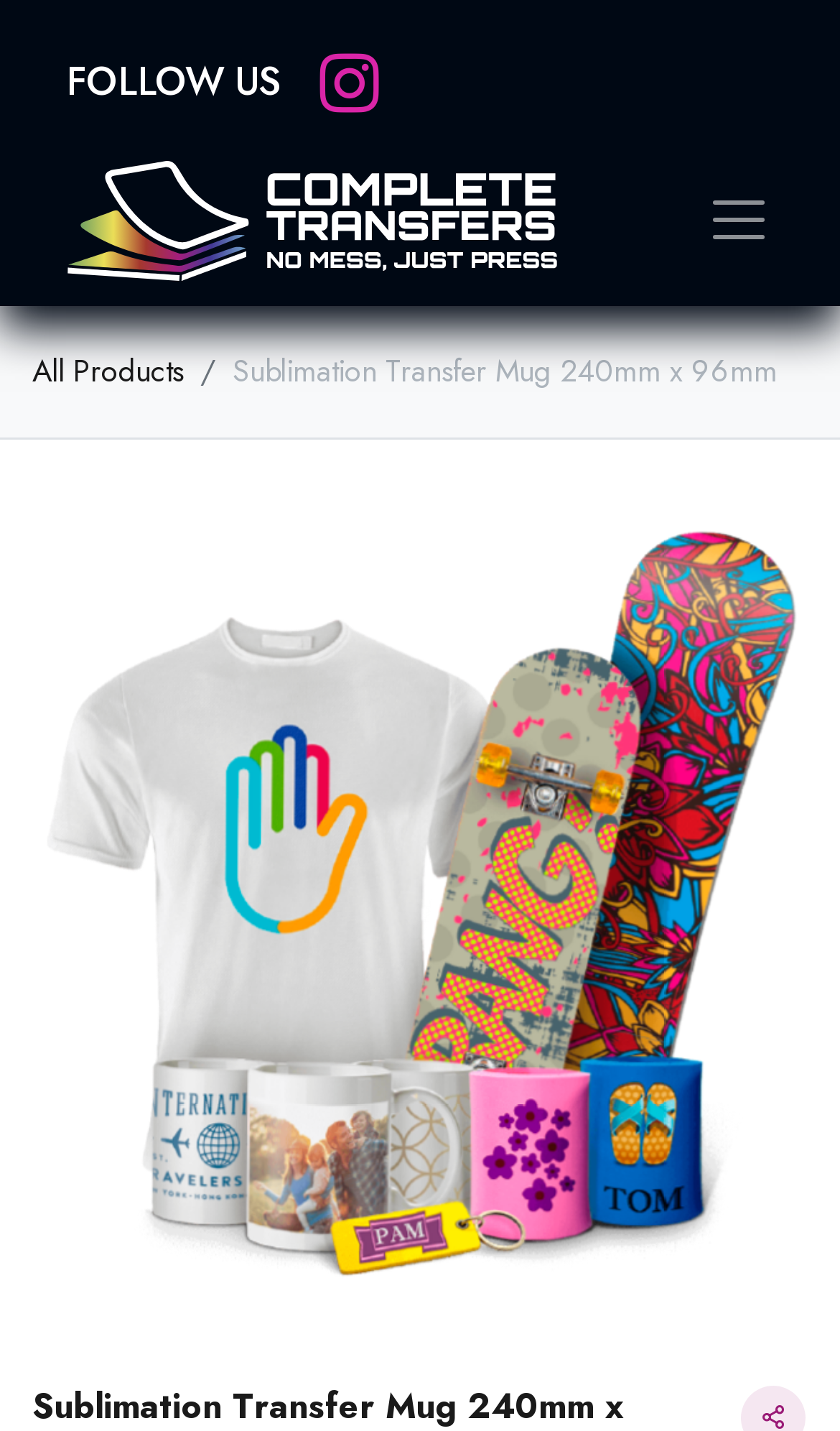What is the size of the mug?
Respond to the question with a single word or phrase according to the image.

240mm x 96mm